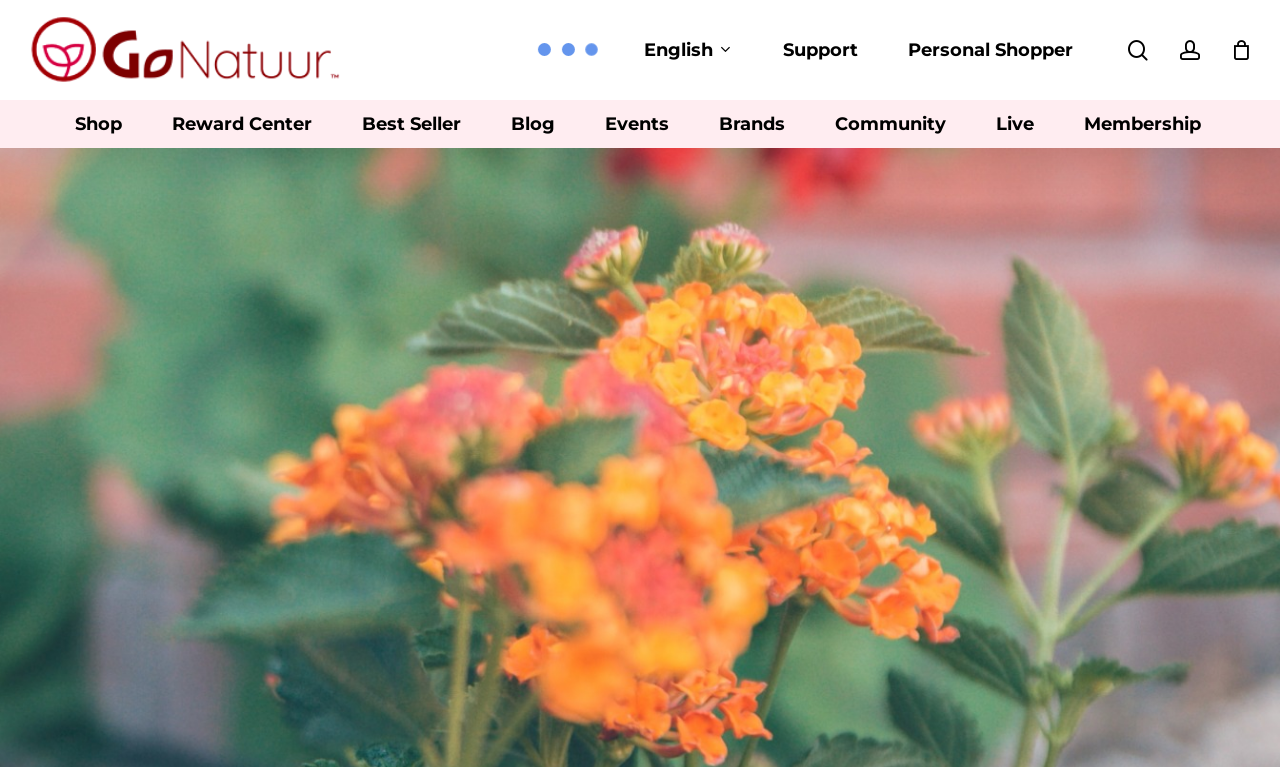Use a single word or phrase to respond to the question:
How many main navigation links are there?

10